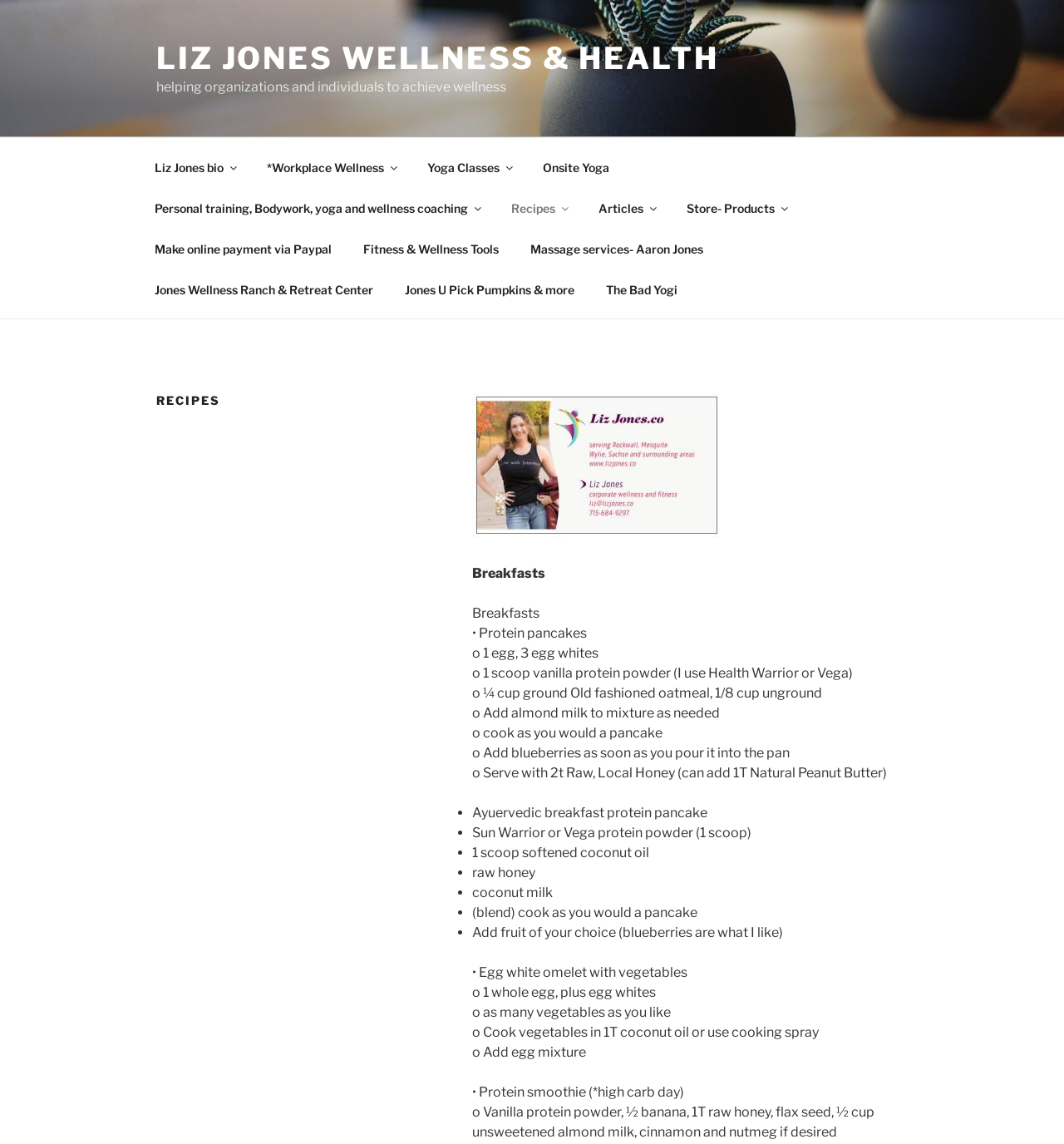Please provide the bounding box coordinates for the element that needs to be clicked to perform the following instruction: "Create an appointment reminder". The coordinates should be given as four float numbers between 0 and 1, i.e., [left, top, right, bottom].

None